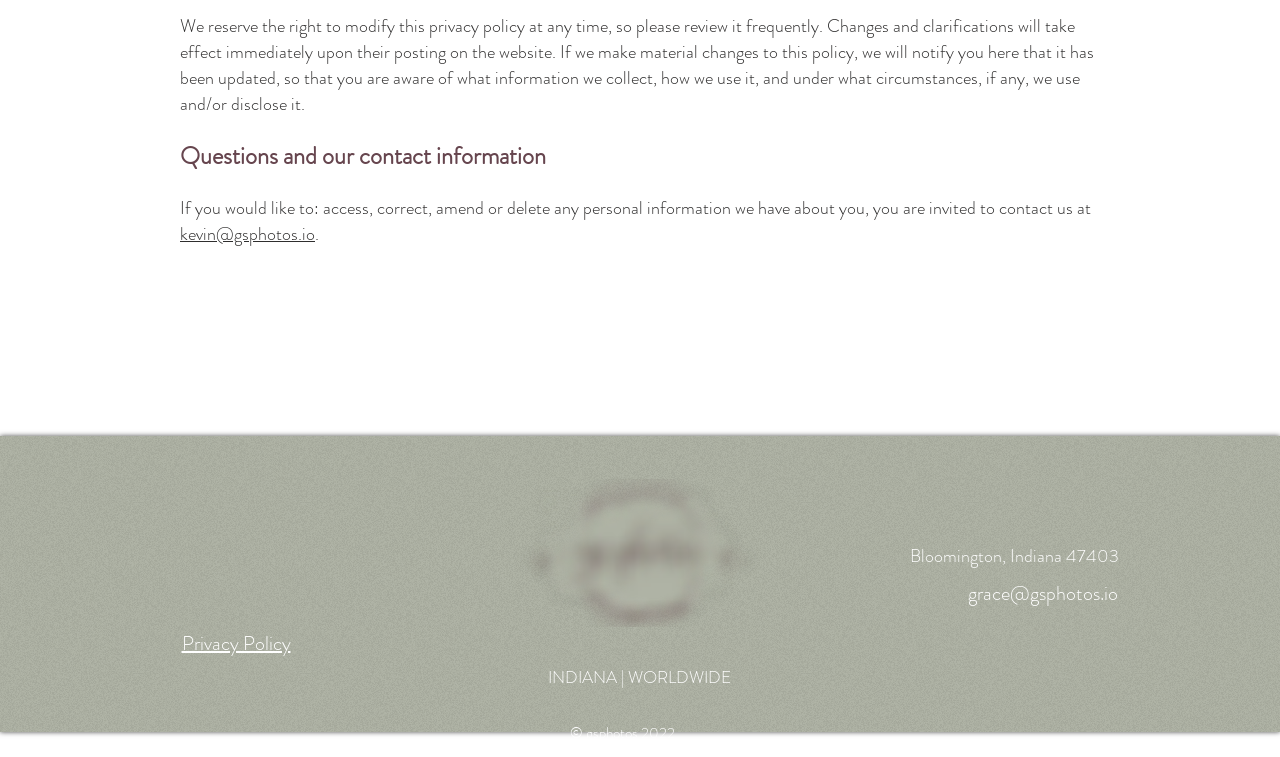Give a one-word or one-phrase response to the question:
What is the purpose of reviewing the privacy policy frequently?

To be aware of changes